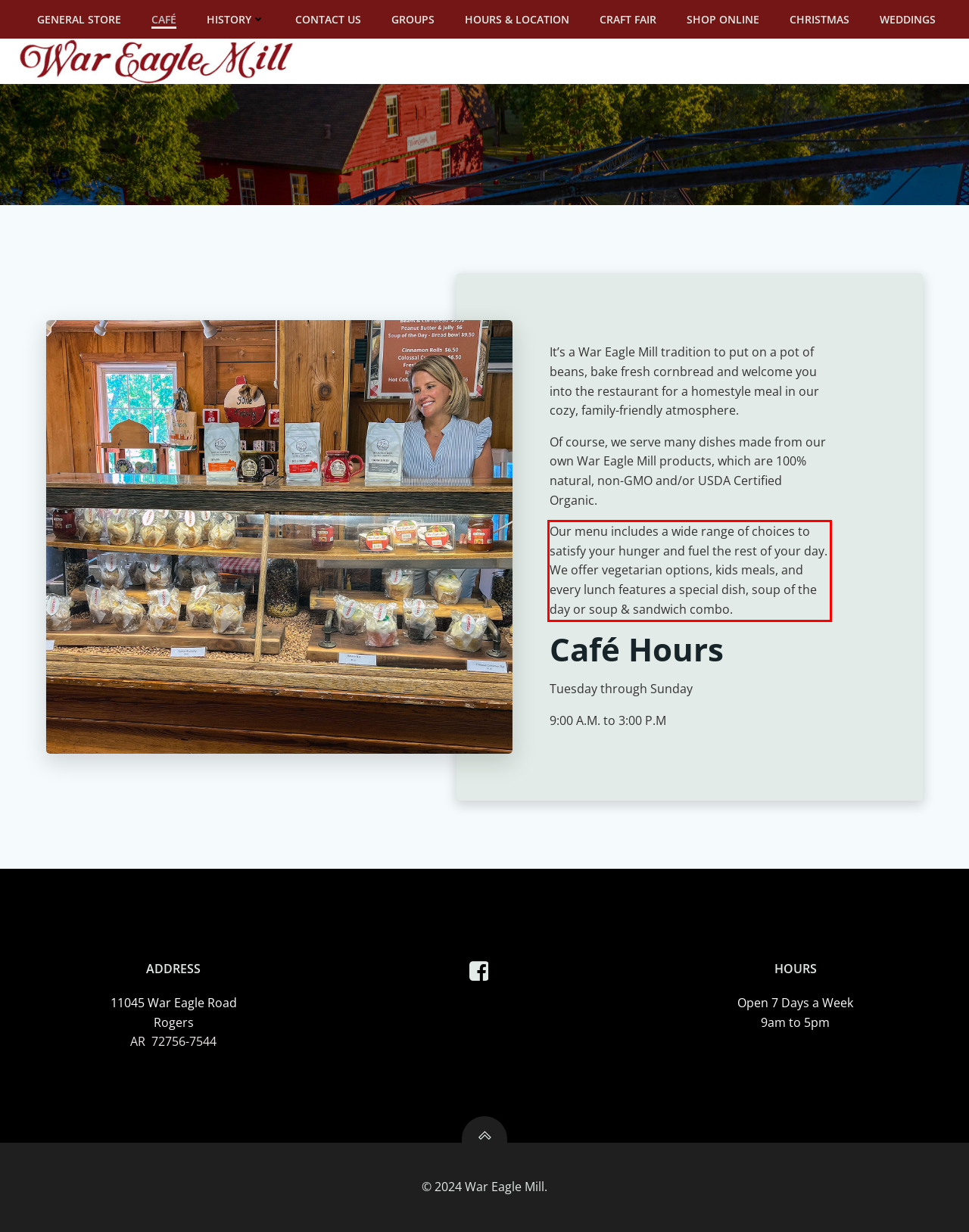Given a screenshot of a webpage, identify the red bounding box and perform OCR to recognize the text within that box.

Our menu includes a wide range of choices to satisfy your hunger and fuel the rest of your day. We offer vegetarian options, kids meals, and every lunch features a special dish, soup of the day or soup & sandwich combo.